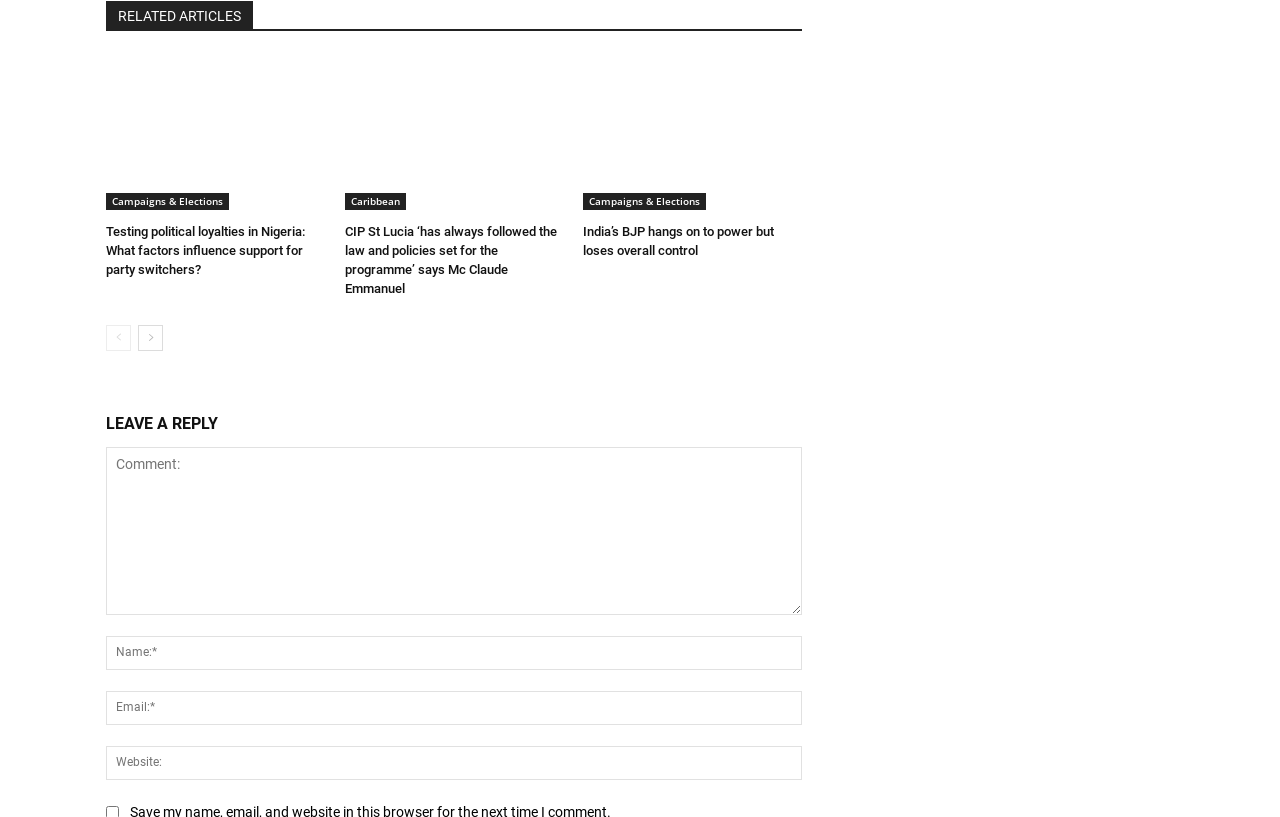Please determine the bounding box coordinates for the element that should be clicked to follow these instructions: "Read the article 'Testing political loyalties in Nigeria: What factors influence support for party switchers?'".

[0.083, 0.07, 0.254, 0.258]